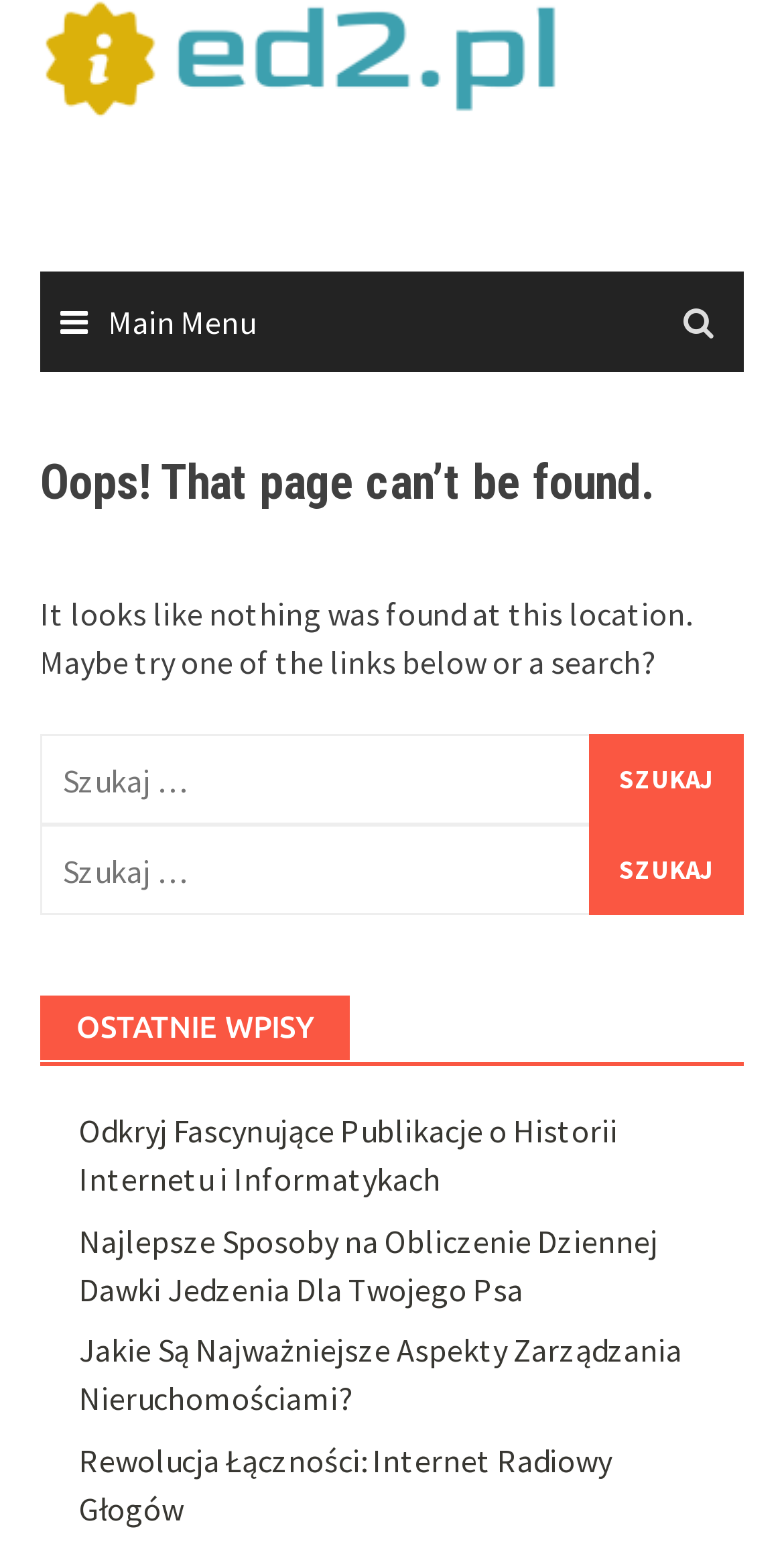What is the primary heading on this webpage?

Oops! That page can’t be found.